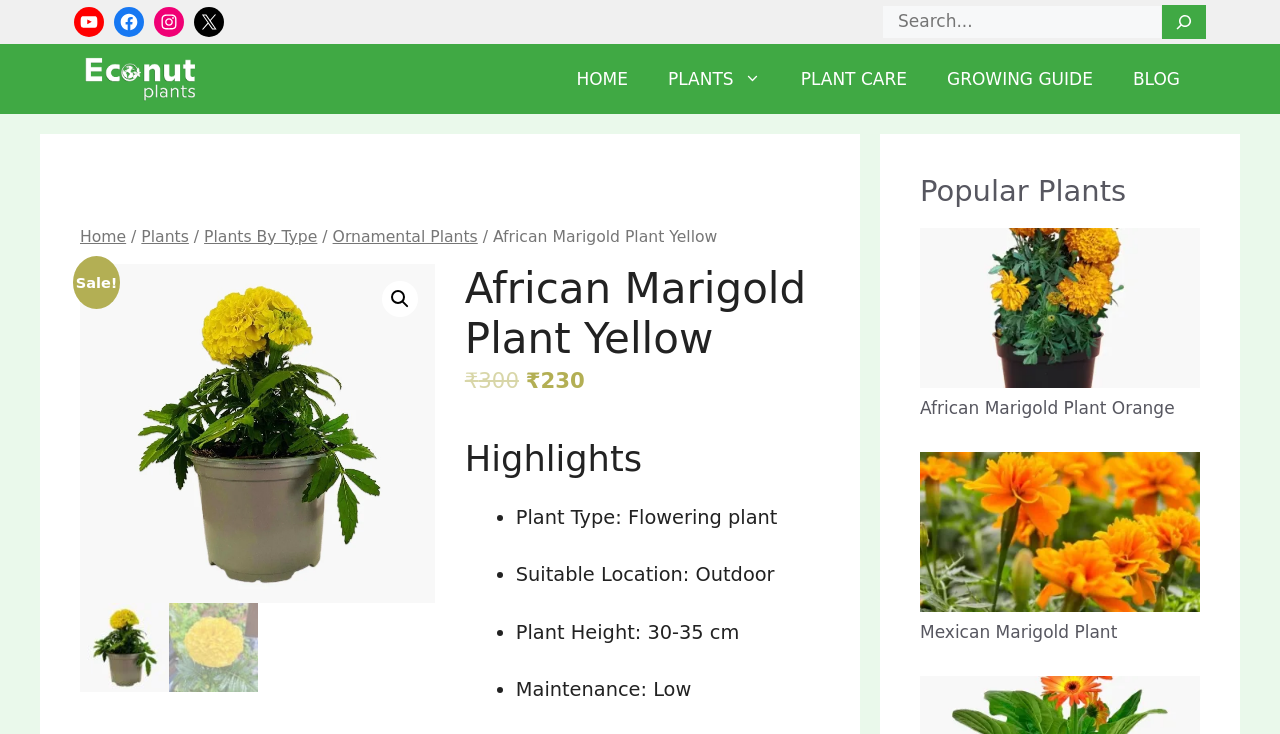What is the name of the plant on this page?
Using the picture, provide a one-word or short phrase answer.

African Marigold Plant Yellow